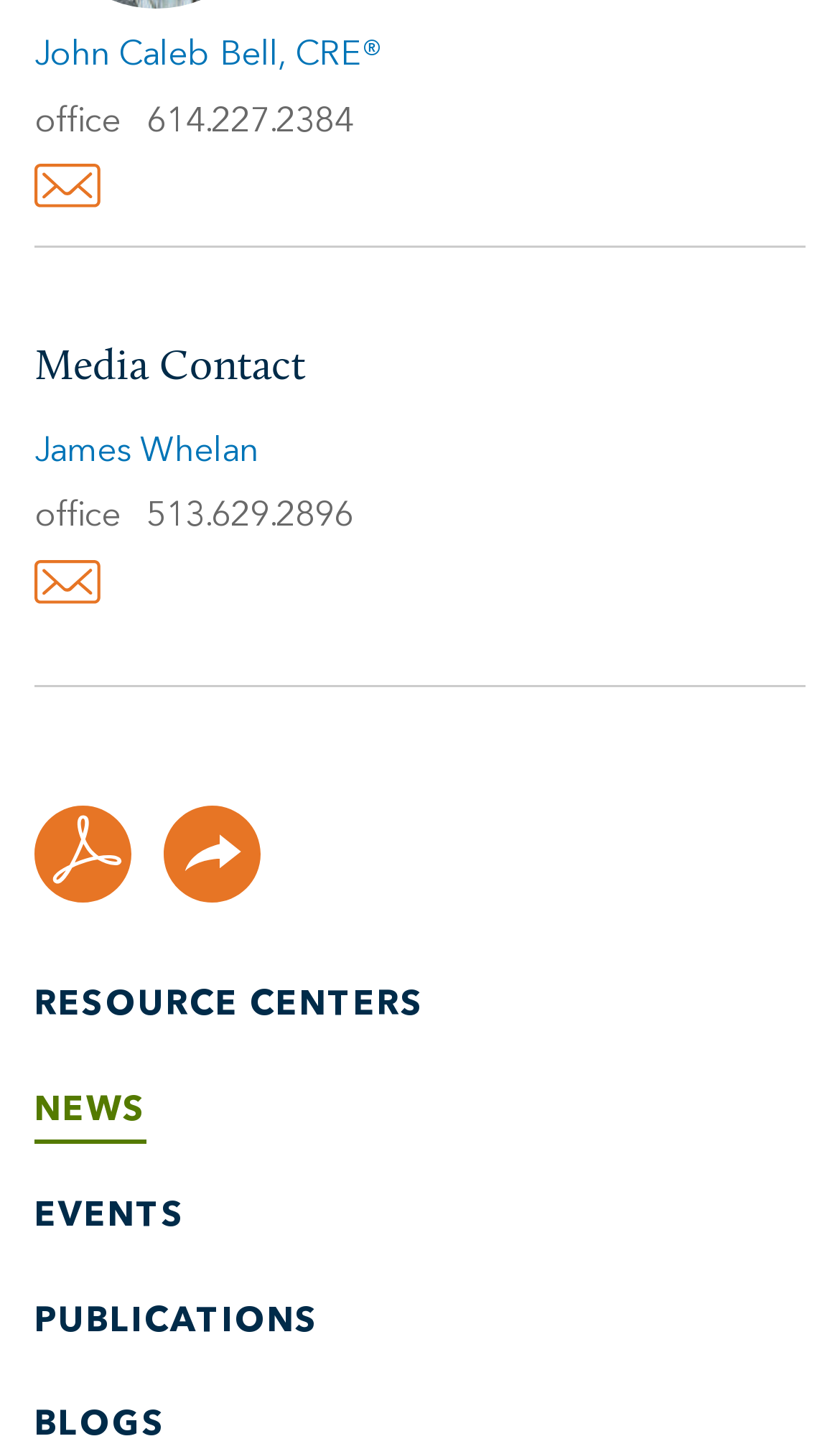Locate the bounding box coordinates of the element that should be clicked to execute the following instruction: "Email John Caleb Bell".

[0.041, 0.126, 0.121, 0.15]